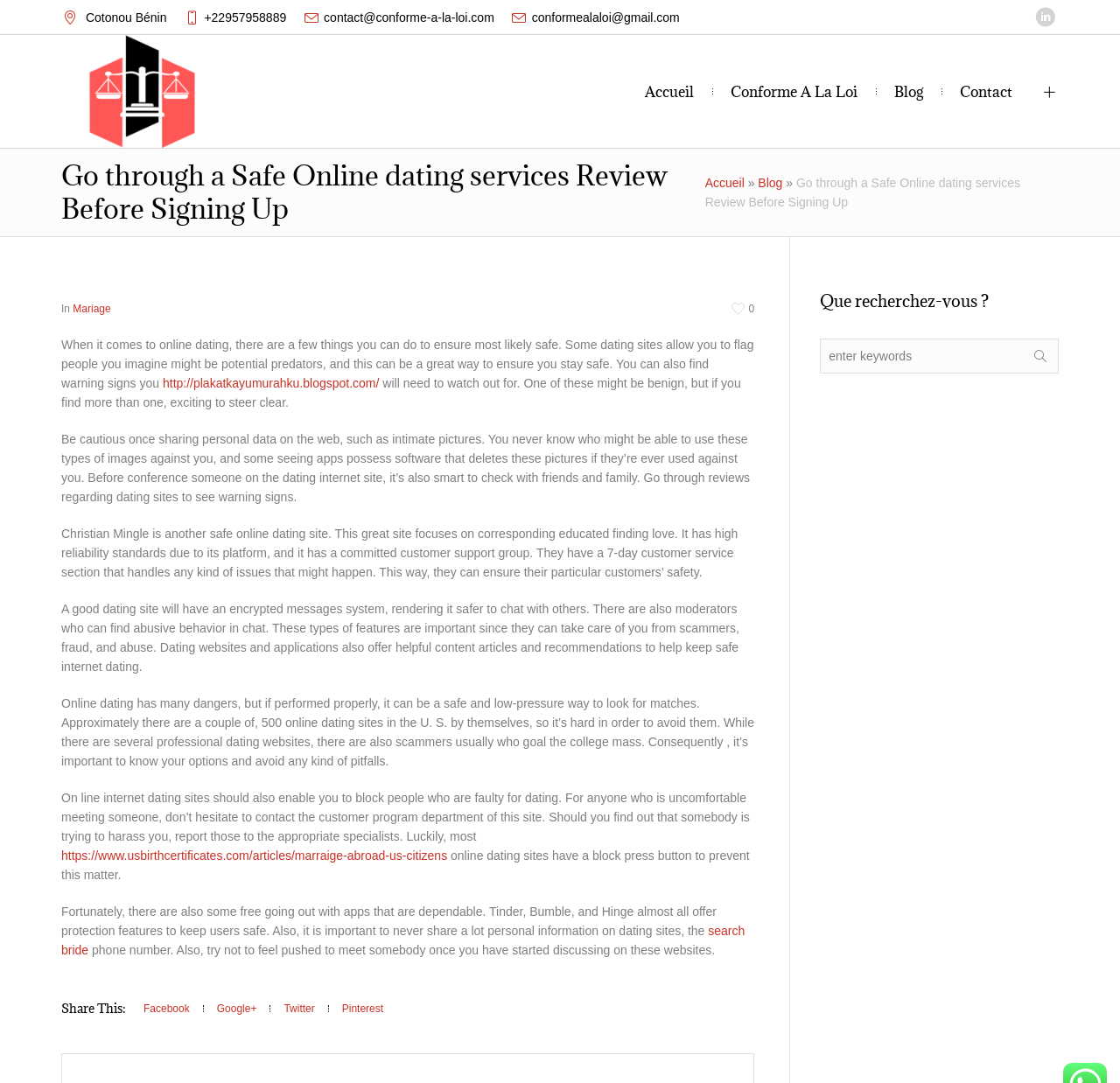Find and extract the text of the primary heading on the webpage.

Go through a Safe Online dating services Review Before Signing Up